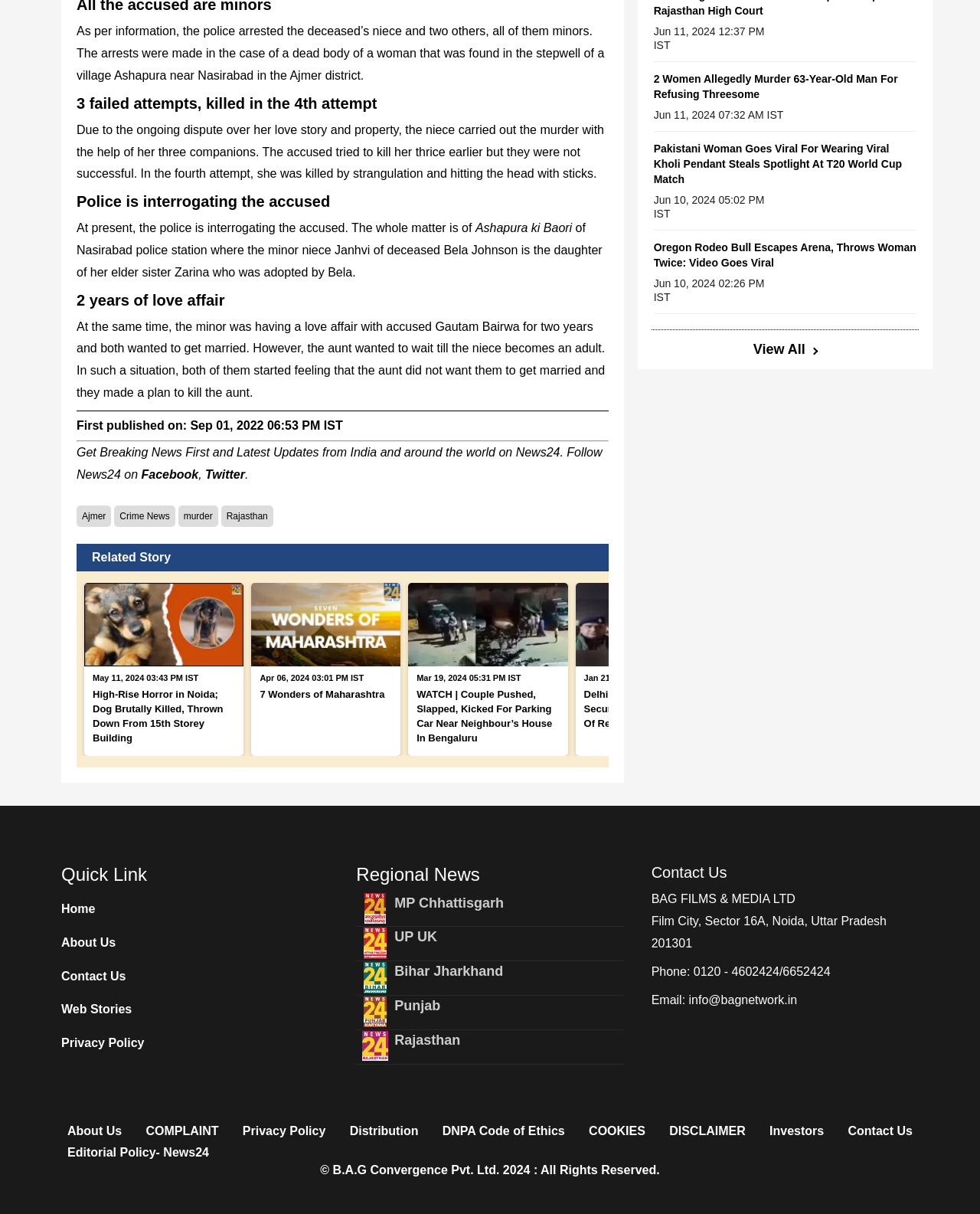Utilize the information from the image to answer the question in detail:
What is the location of the murder case?

The location of the murder case is mentioned in the article as Ashapura ki Baori, which is a village near Nasirabad in the Ajmer district.